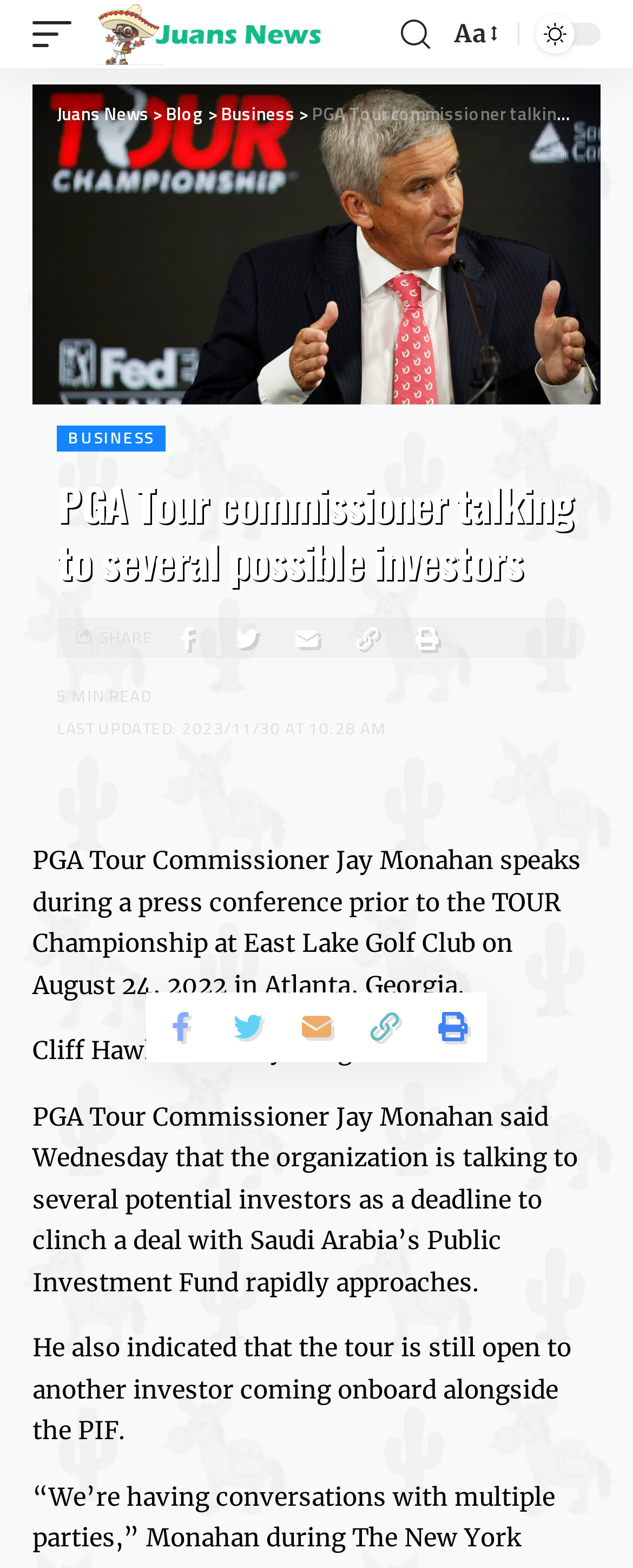Determine the bounding box for the UI element described here: "aria-label="mobile trigger"".

[0.051, 0.0, 0.138, 0.043]